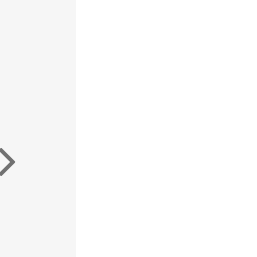What is the purpose of the button?
Based on the visual details in the image, please answer the question thoroughly.

The button likely serves the function of advancing to the next slide within a gallery or carousel of products, allowing users to quickly access additional content.